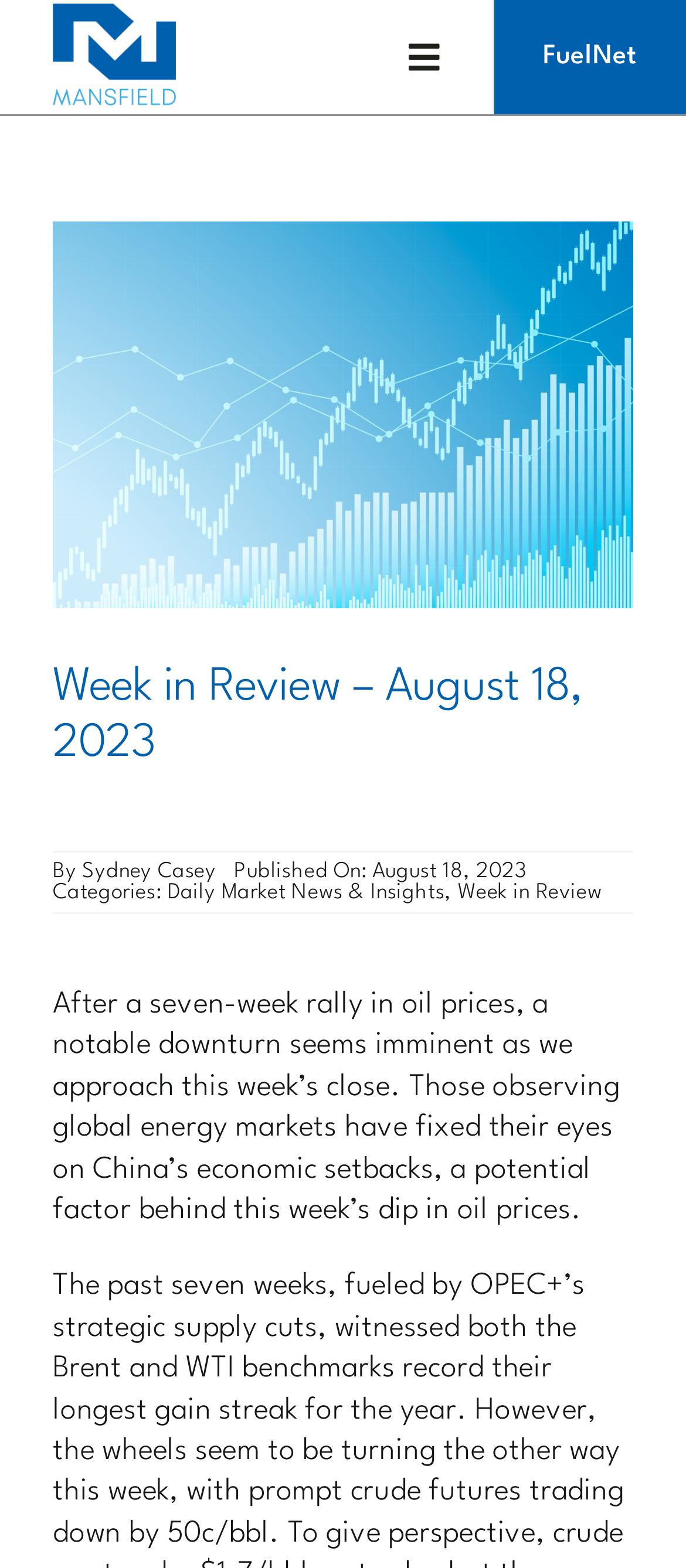Extract the bounding box of the UI element described as: "aria-label="MOC 200×177"".

[0.077, 0.002, 0.256, 0.021]